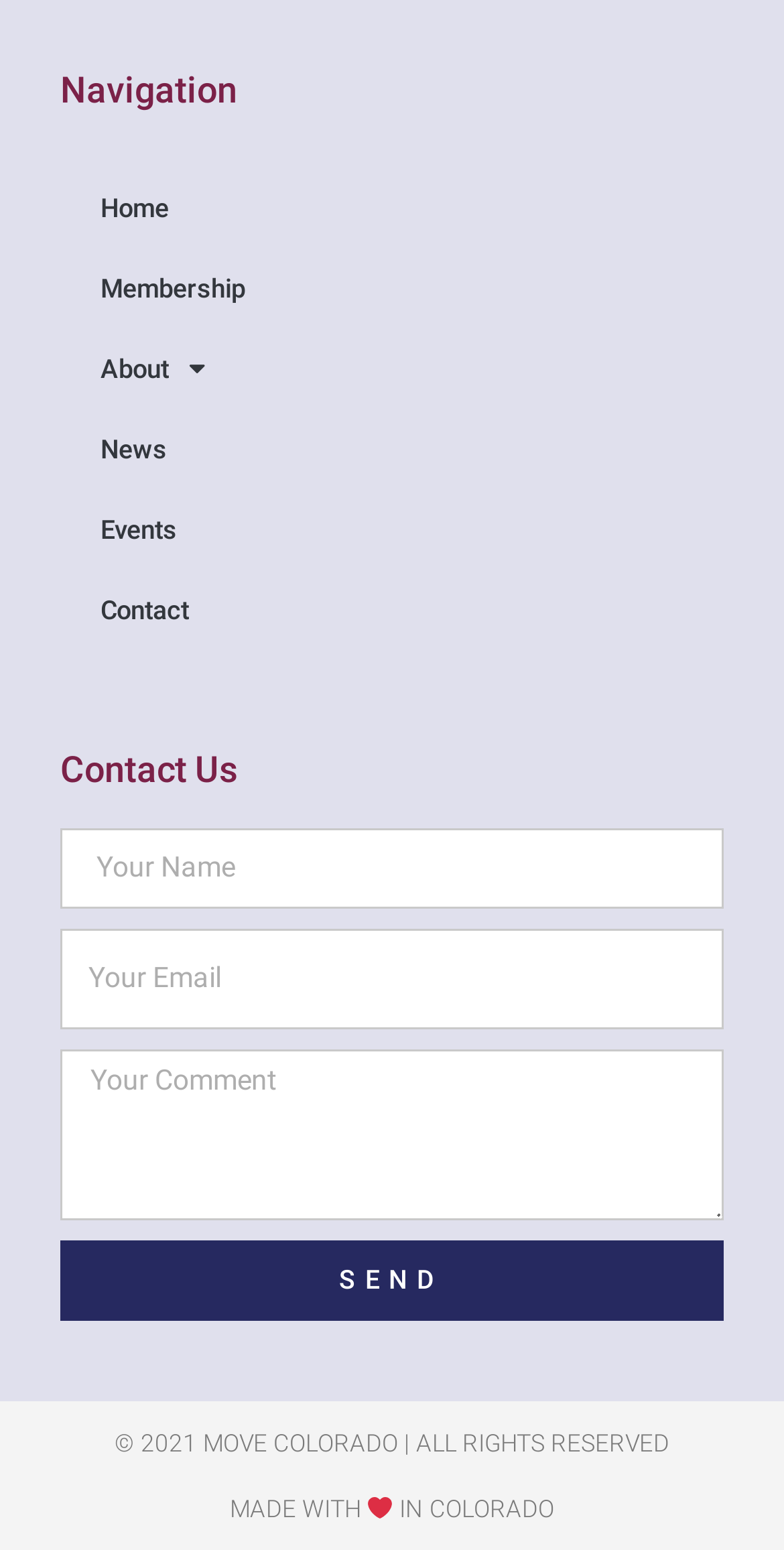Please answer the following question as detailed as possible based on the image: 
What is the function of the 'SEND' button?

The 'SEND' button is located below the textboxes, implying that it is used to submit the contact information entered by the user. This is likely the final step in the 'Contact Us' process.